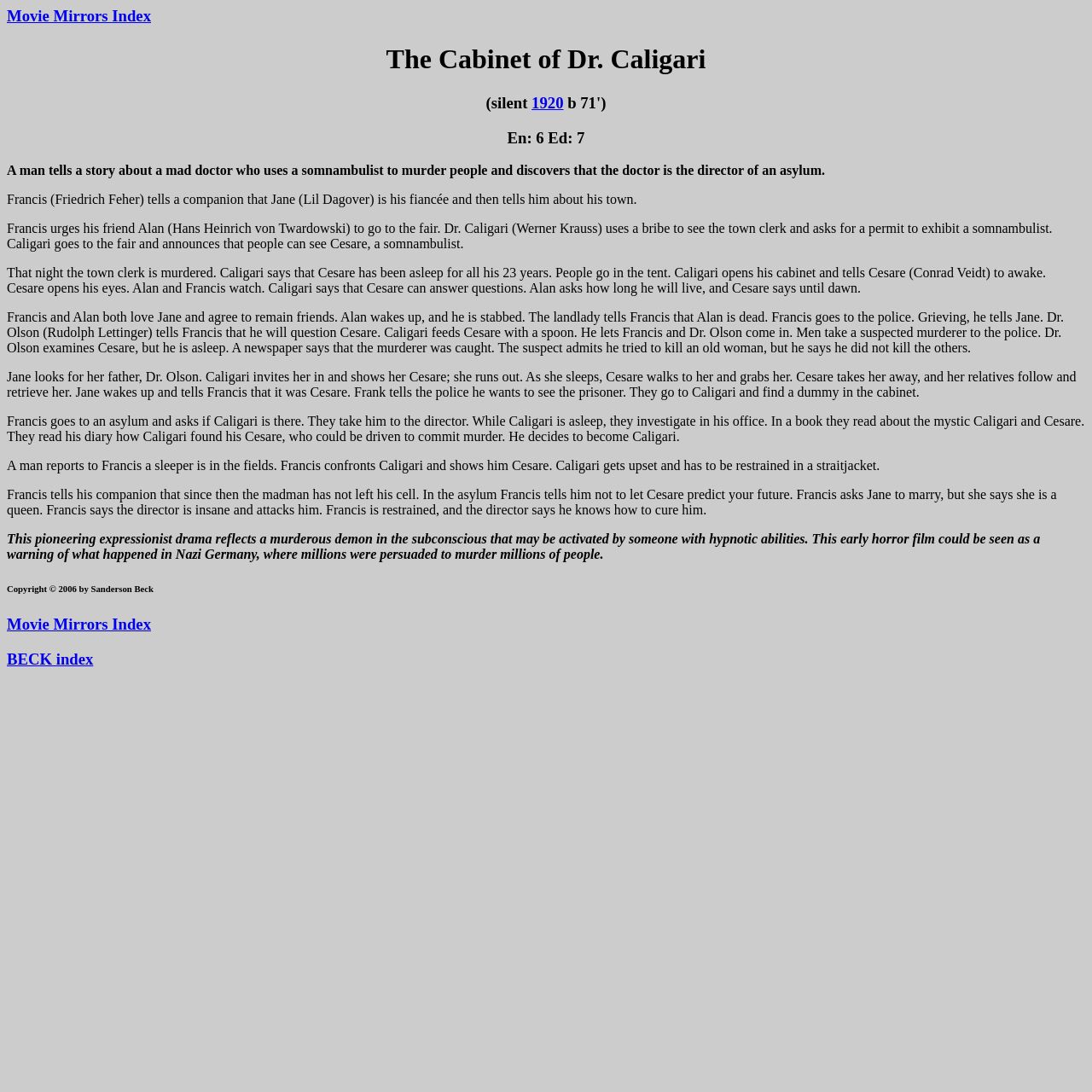What is the occupation of Dr. Olson?
Look at the screenshot and give a one-word or phrase answer.

Doctor